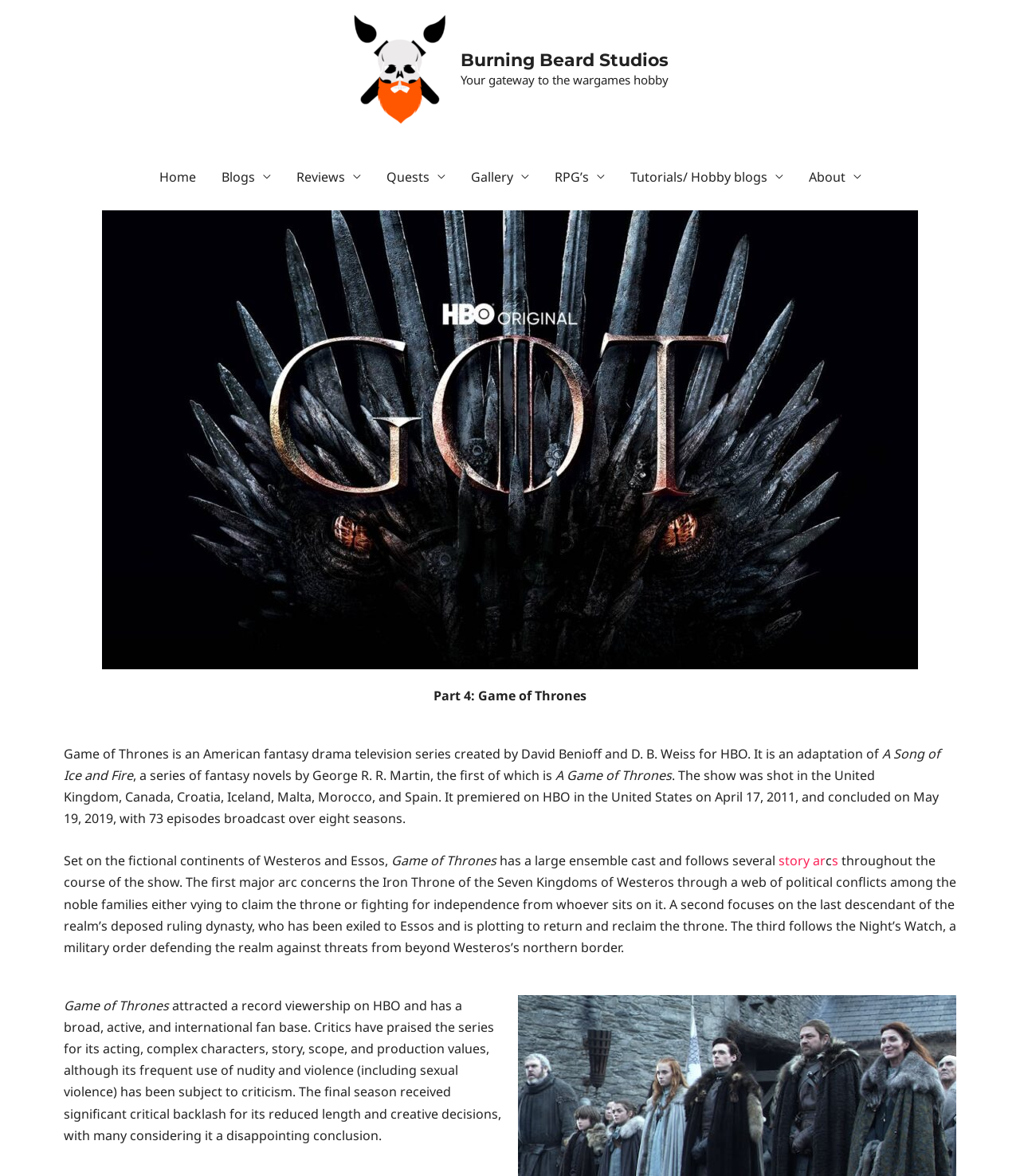What is the name of the TV series being discussed?
Refer to the screenshot and answer in one word or phrase.

Game of Thrones